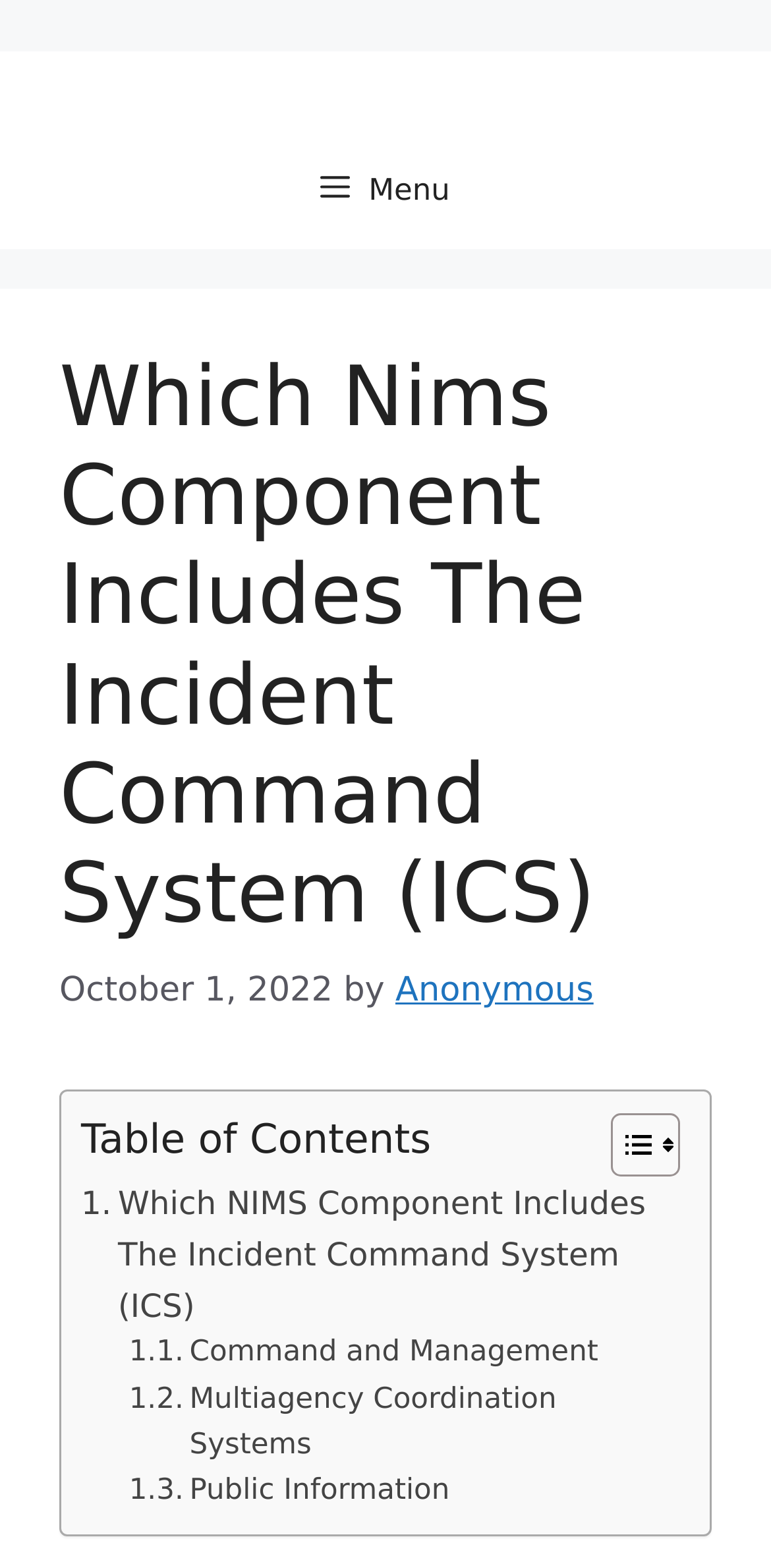Use a single word or phrase to answer the question:
What is the author of the article?

Anonymous